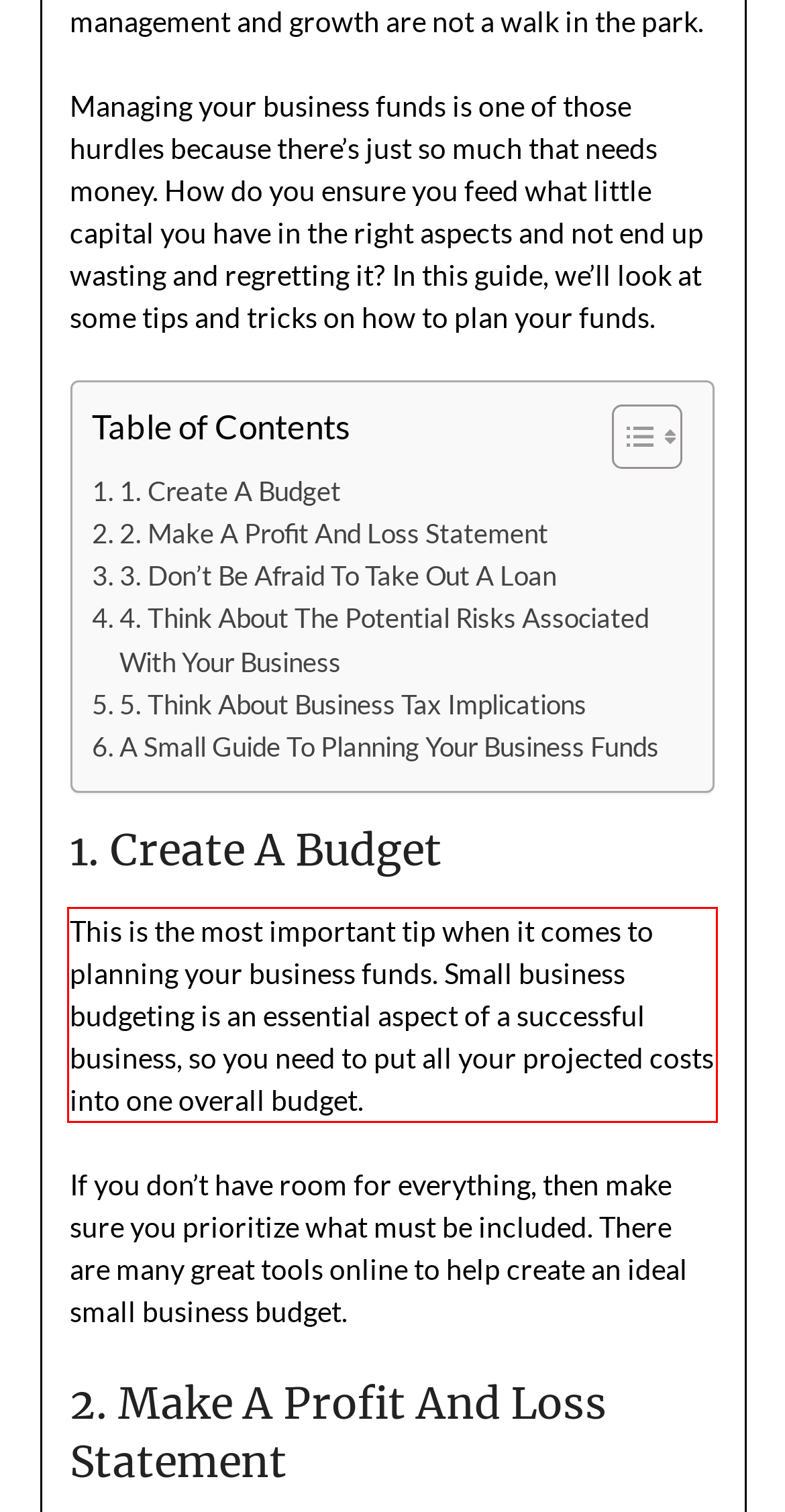Perform OCR on the text inside the red-bordered box in the provided screenshot and output the content.

This is the most important tip when it comes to planning your business funds. Small business budgeting is an essential aspect of a successful business, so you need to put all your projected costs into one overall budget.